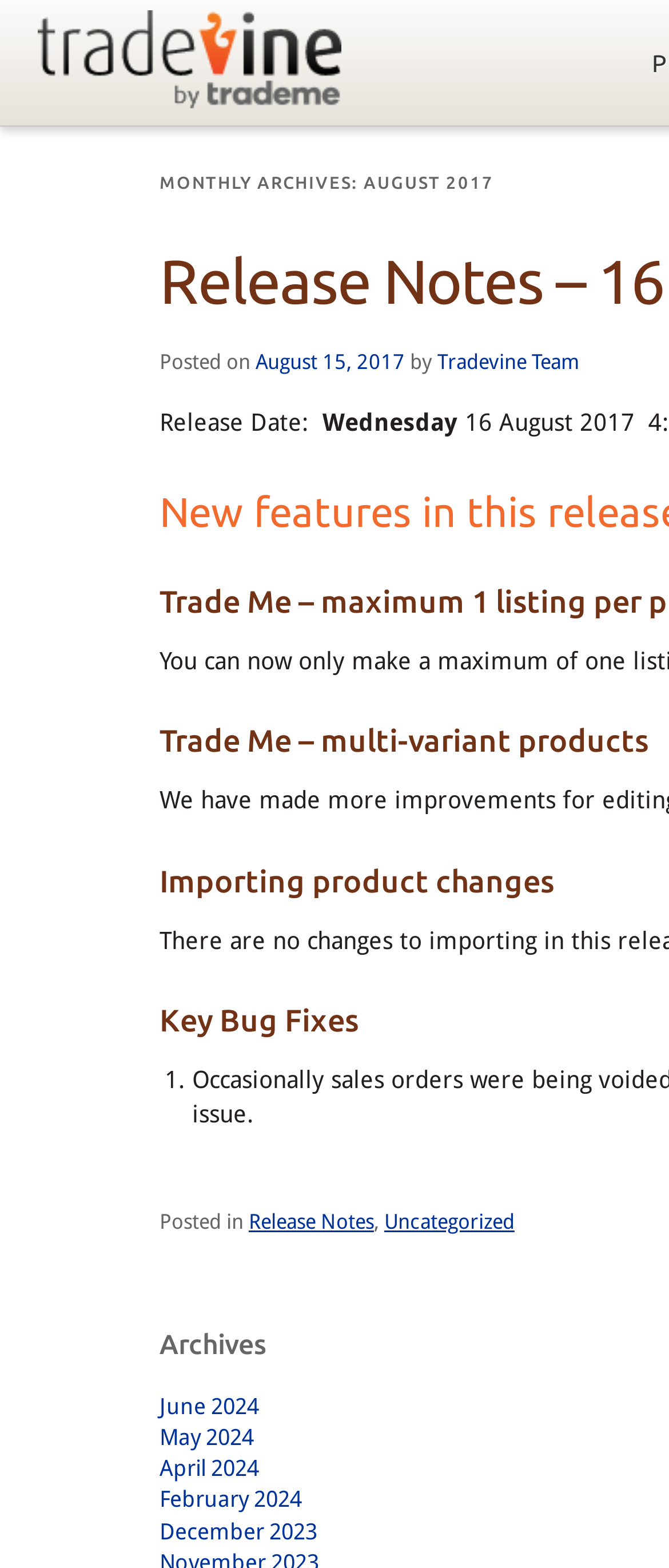What is the category of the post?
Please answer the question with as much detail and depth as you can.

I found the category of the post by looking at the link 'Uncategorized' which is located after the 'Posted in' text and a comma.